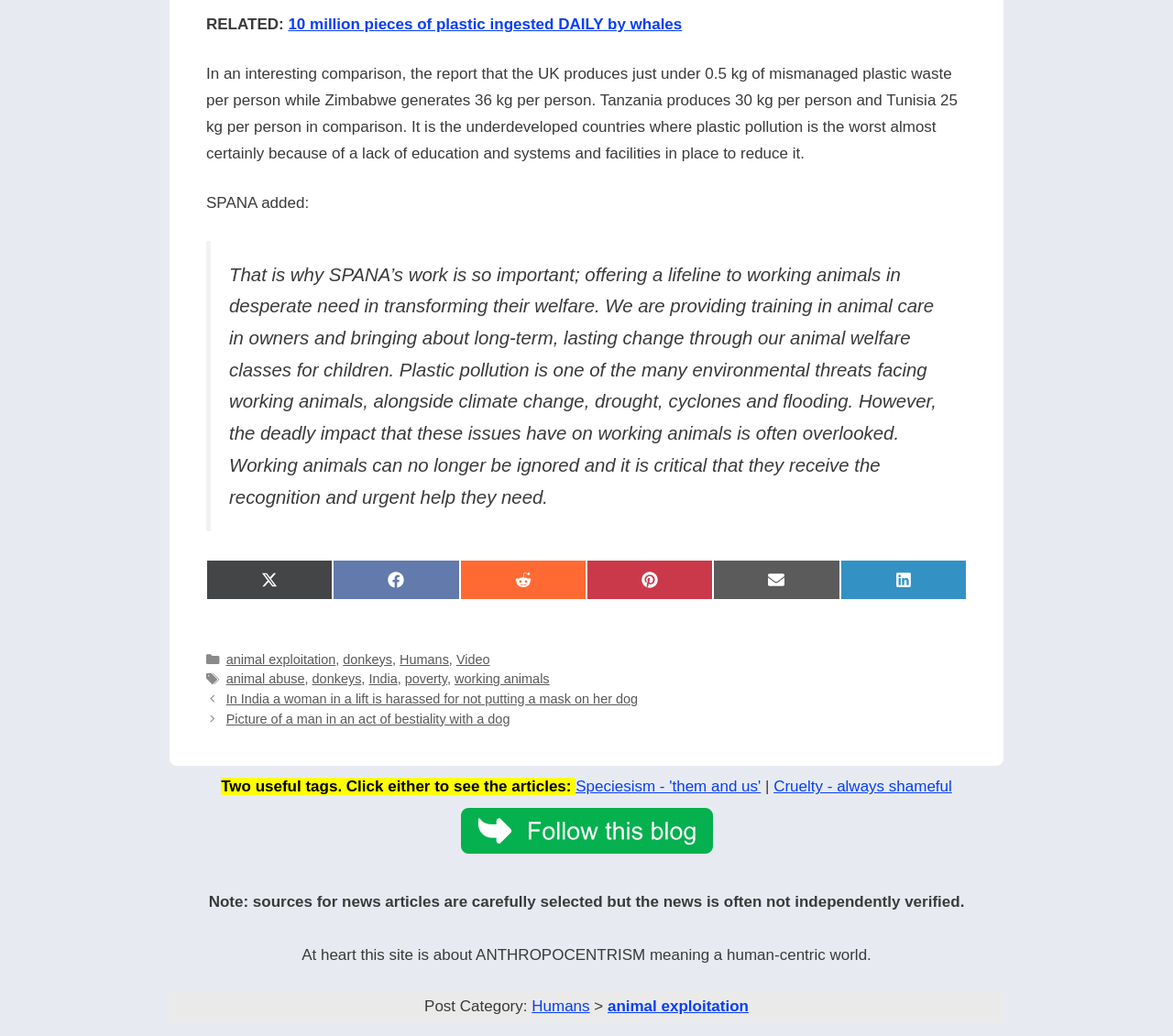Based on the image, please respond to the question with as much detail as possible:
What is the topic of the article?

The article discusses the issue of plastic pollution, specifically mentioning that 10 million pieces of plastic are ingested daily by whales, and comparing the amount of mismanaged plastic waste per person in different countries.